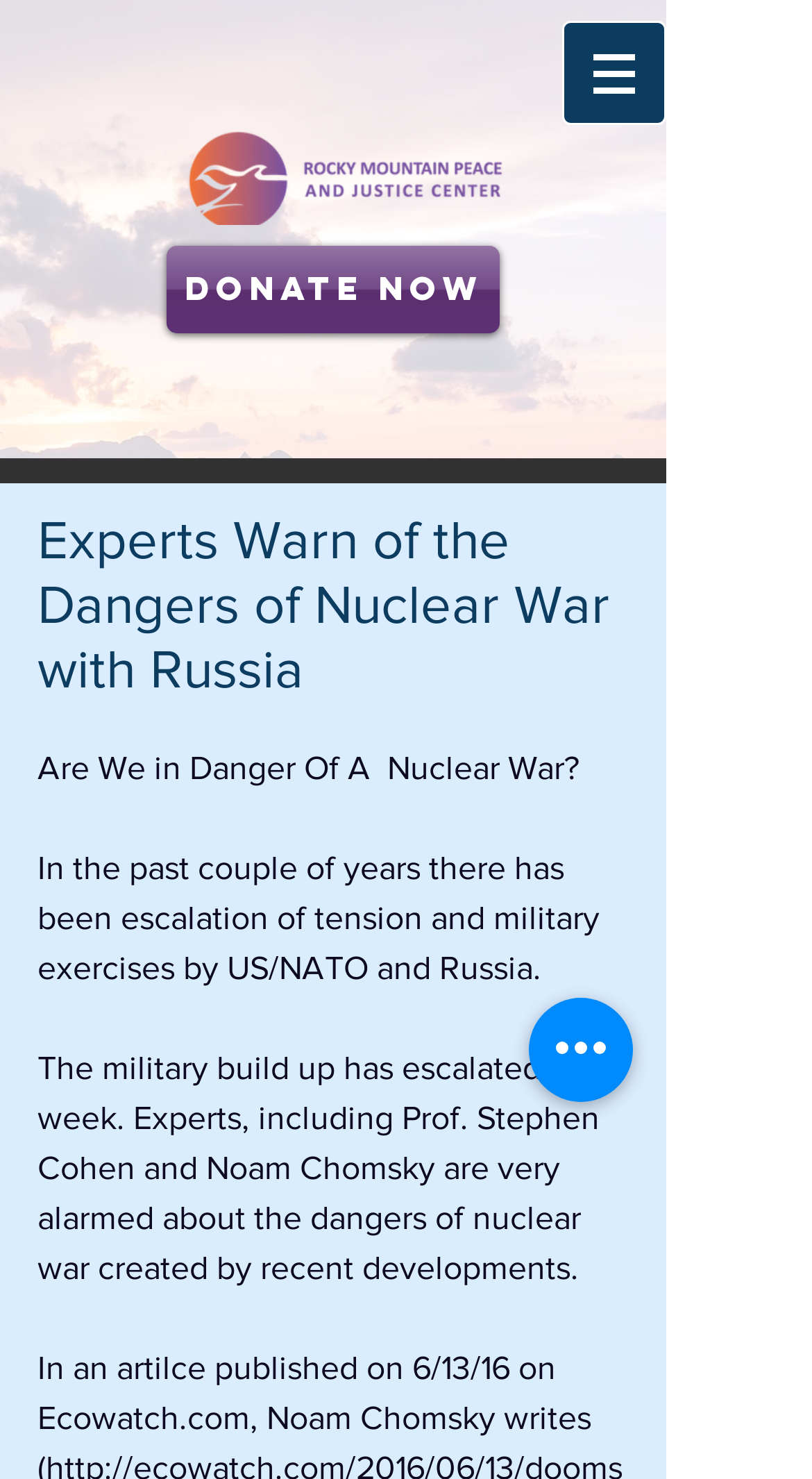Identify the bounding box of the UI element described as follows: "aria-label="Share via Facebook"". Provide the coordinates as four float numbers in the range of 0 to 1 [left, top, right, bottom].

[0.692, 0.014, 0.821, 0.085]